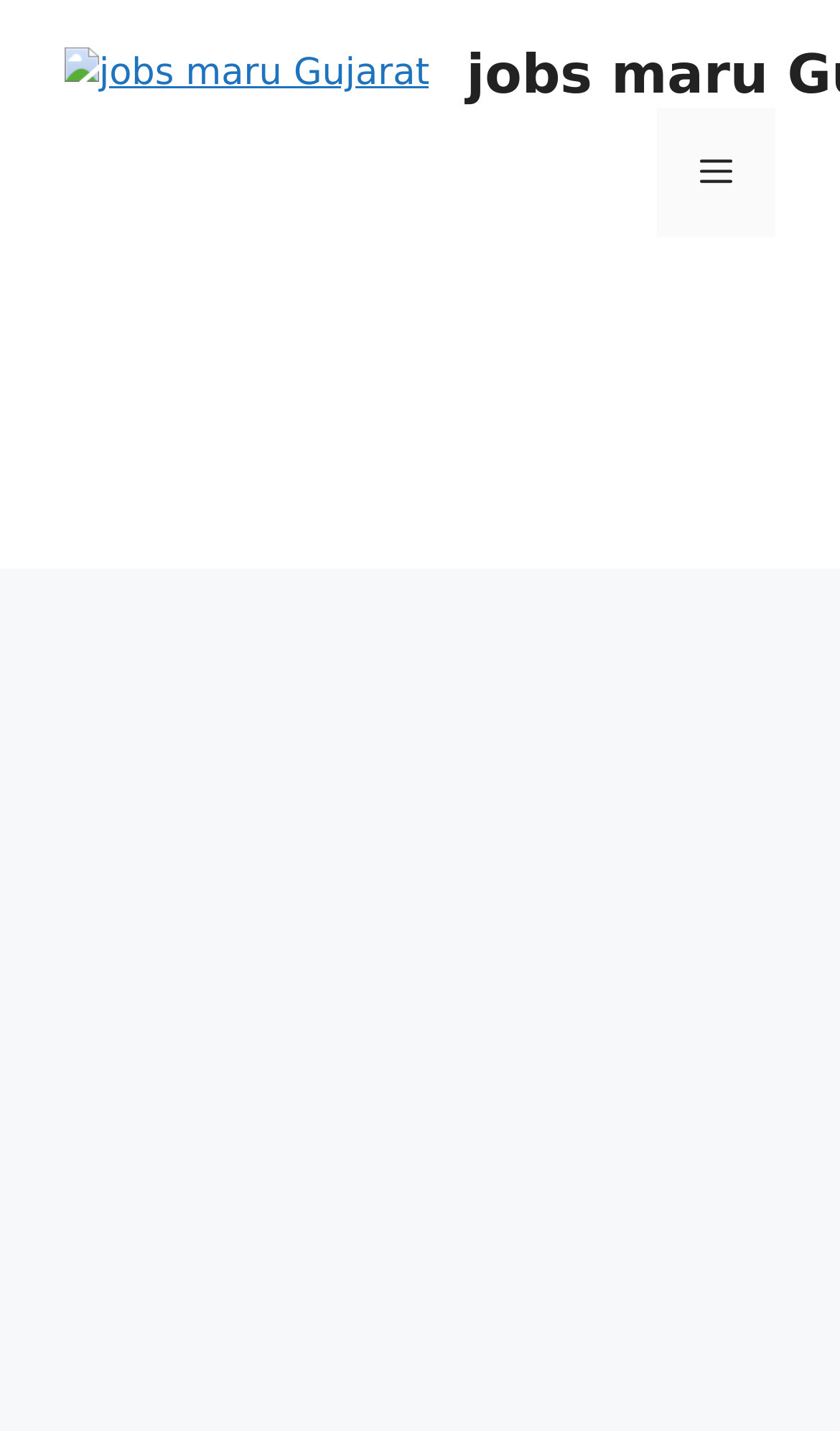What is the name of the website?
Please interpret the details in the image and answer the question thoroughly.

I determined the name of the website by looking at the banner element at the top of the webpage, which contains a link with the text 'jobs maru Gujarat'.